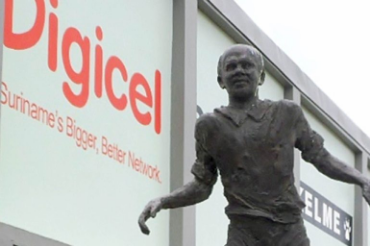What is the name of the telecommunications provider on the billboard?
Based on the image, respond with a single word or phrase.

Digicel